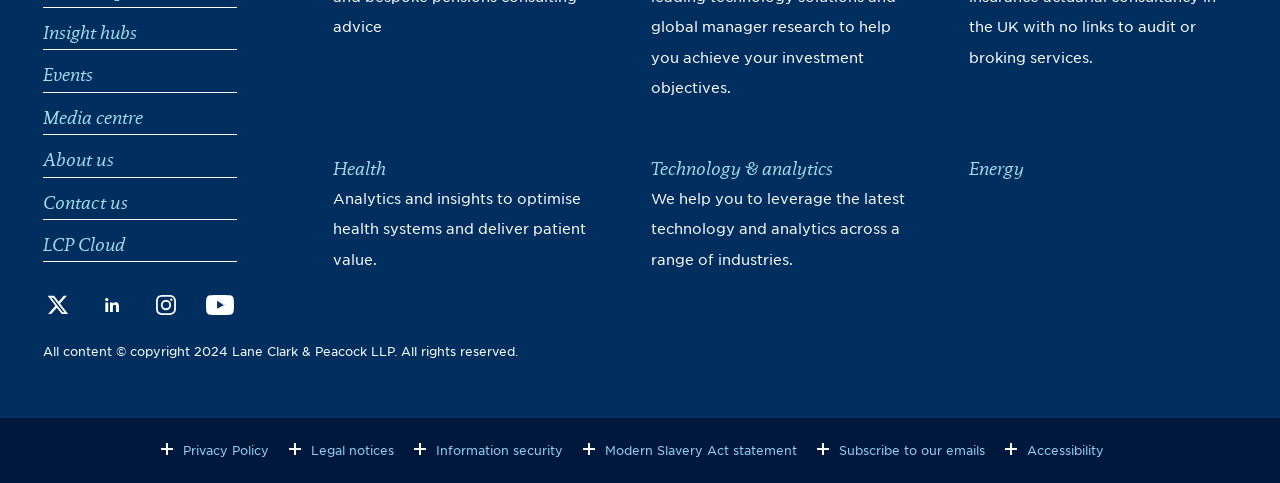Provide your answer in one word or a succinct phrase for the question: 
What is the last social media link?

YouTube